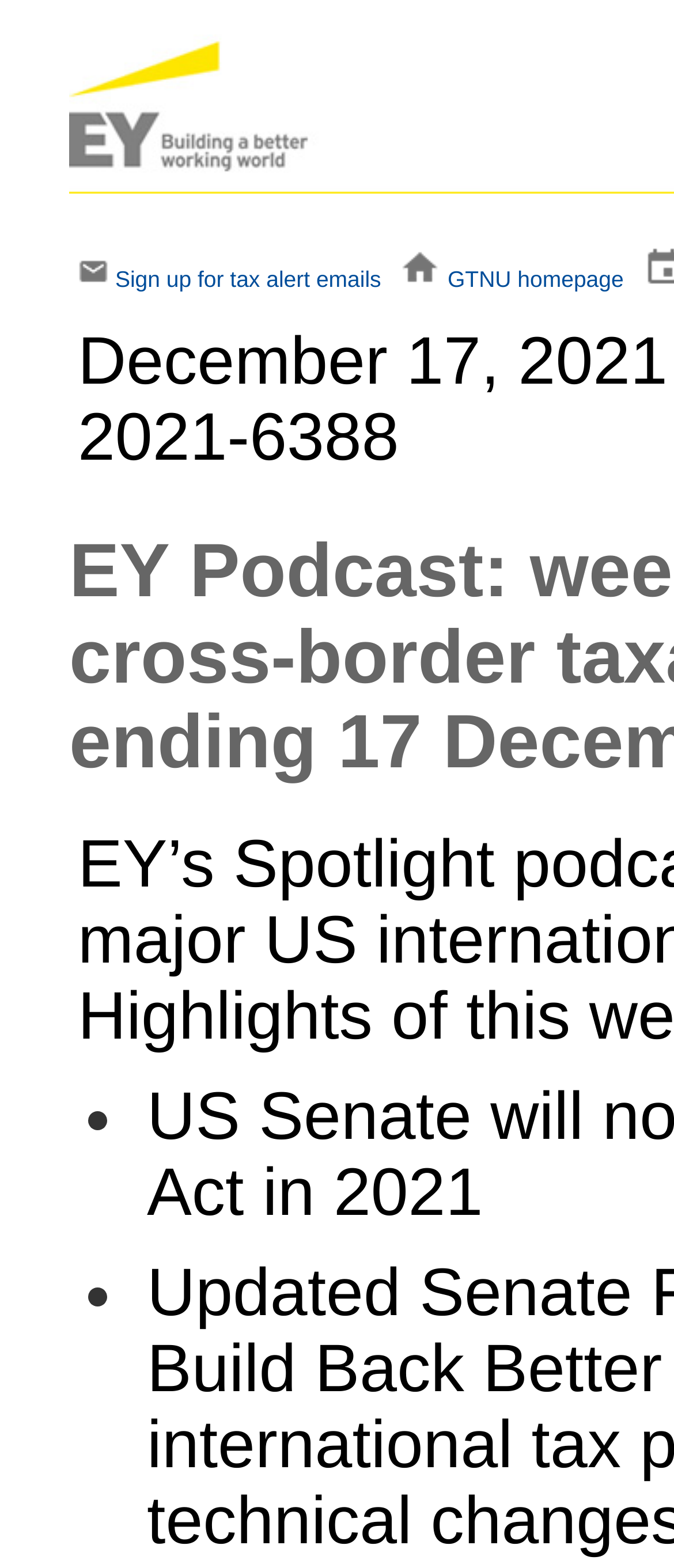Given the element description: "GTNU homepage", predict the bounding box coordinates of this UI element. The coordinates must be four float numbers between 0 and 1, given as [left, top, right, bottom].

[0.664, 0.17, 0.925, 0.186]